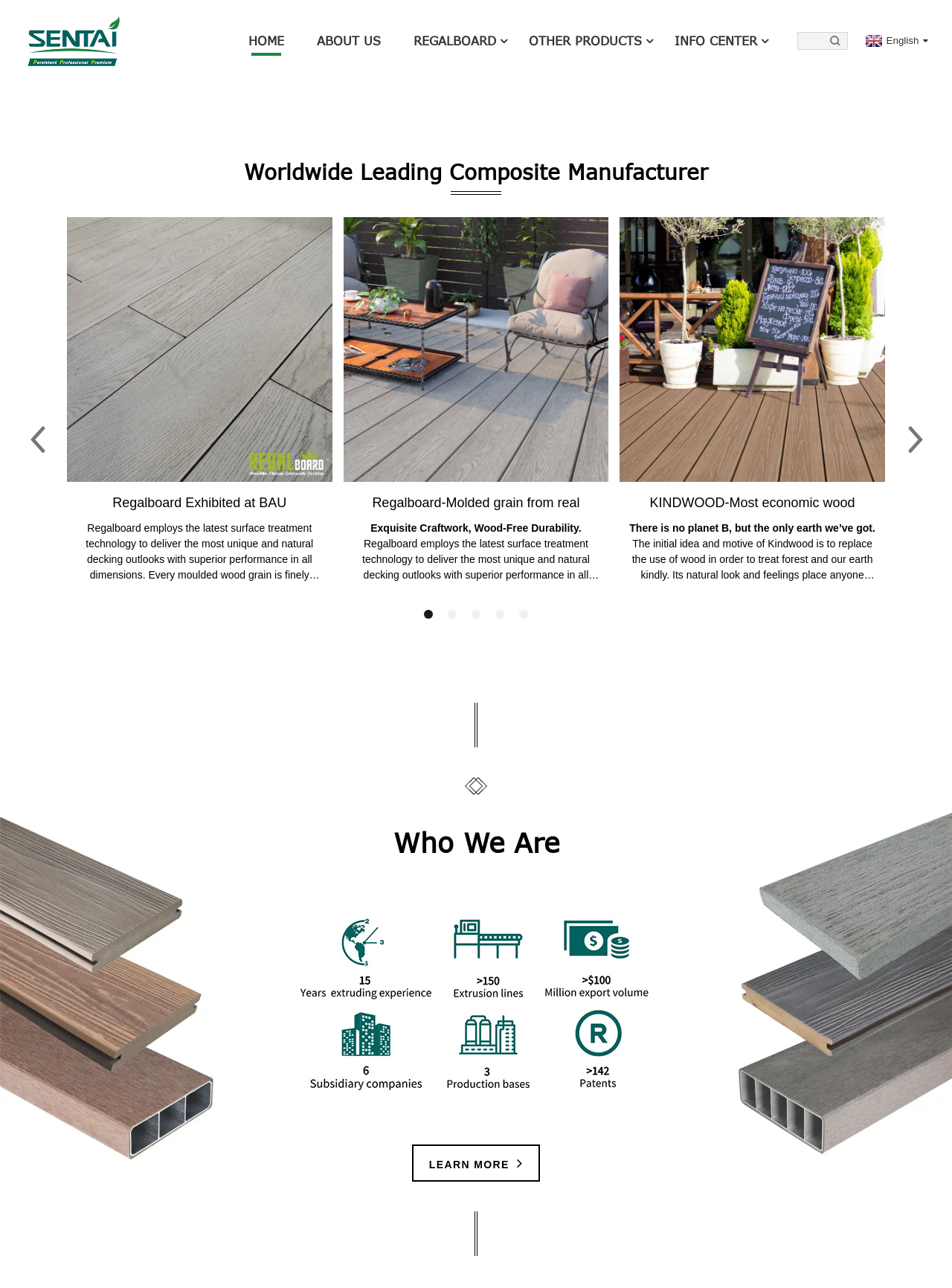Please provide the bounding box coordinates in the format (top-left x, top-left y, bottom-right x, bottom-right y). Remember, all values are floating point numbers between 0 and 1. What is the bounding box coordinate of the region described as: Thread

None